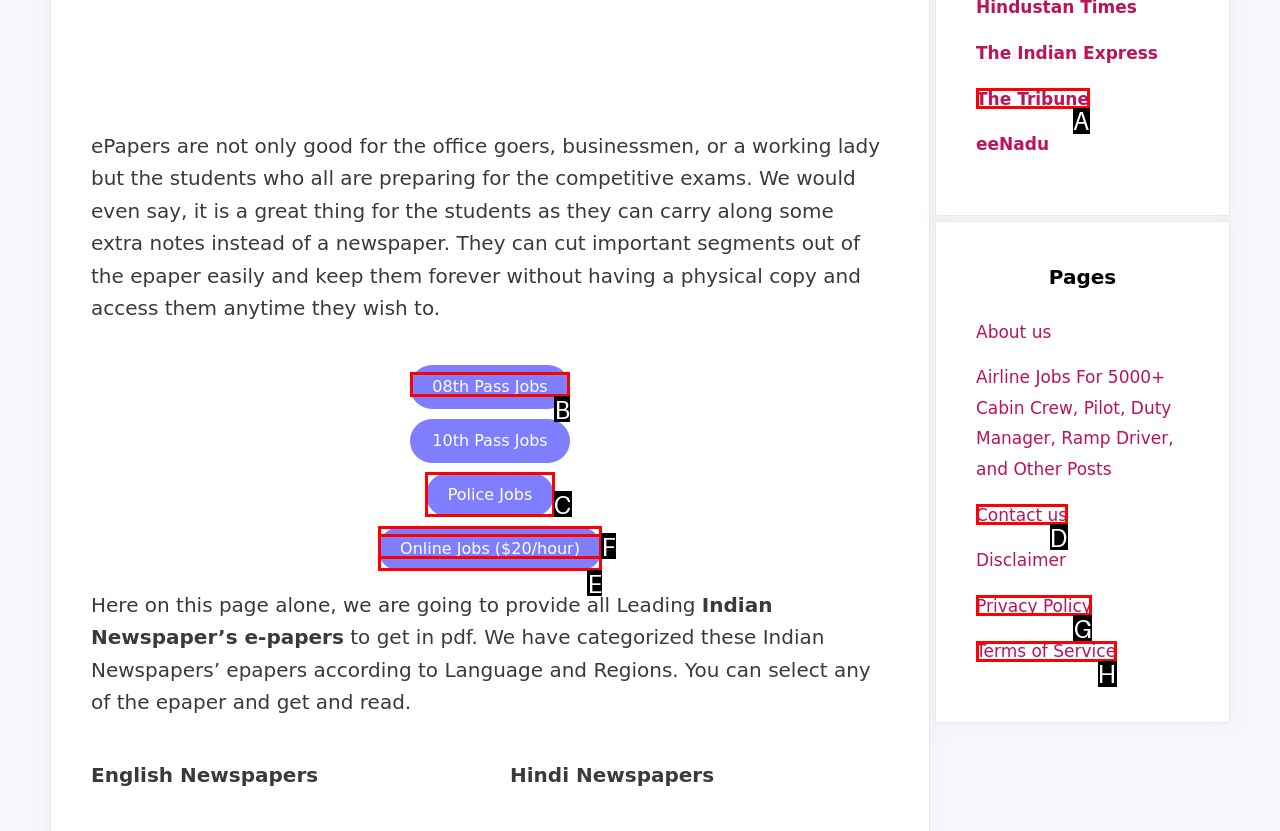Tell me which one HTML element best matches the description: Contact Us at the Farm
Answer with the option's letter from the given choices directly.

None